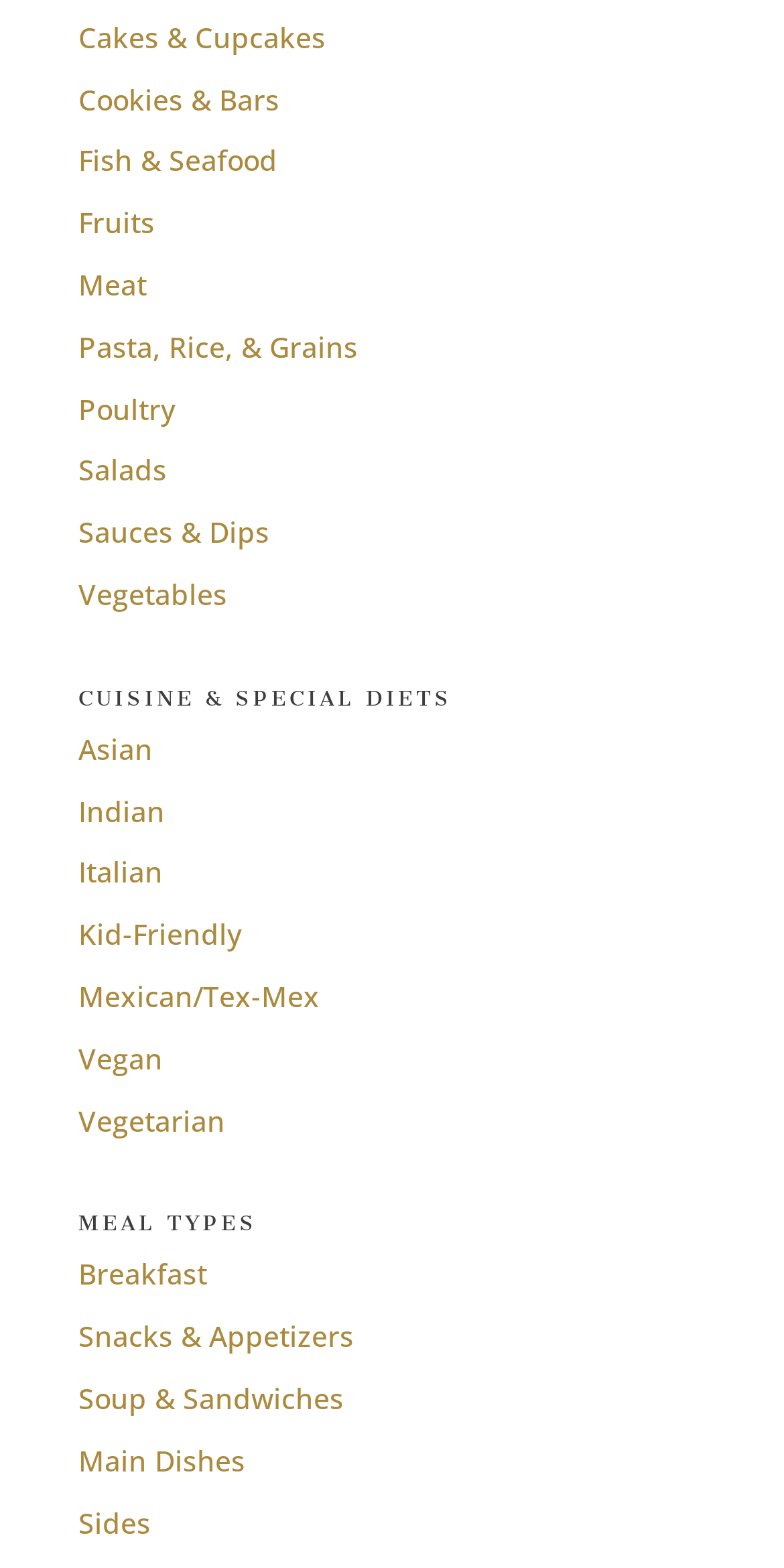Identify the bounding box coordinates of the area that should be clicked in order to complete the given instruction: "Learn about Italian cuisine". The bounding box coordinates should be four float numbers between 0 and 1, i.e., [left, top, right, bottom].

[0.1, 0.544, 0.208, 0.568]